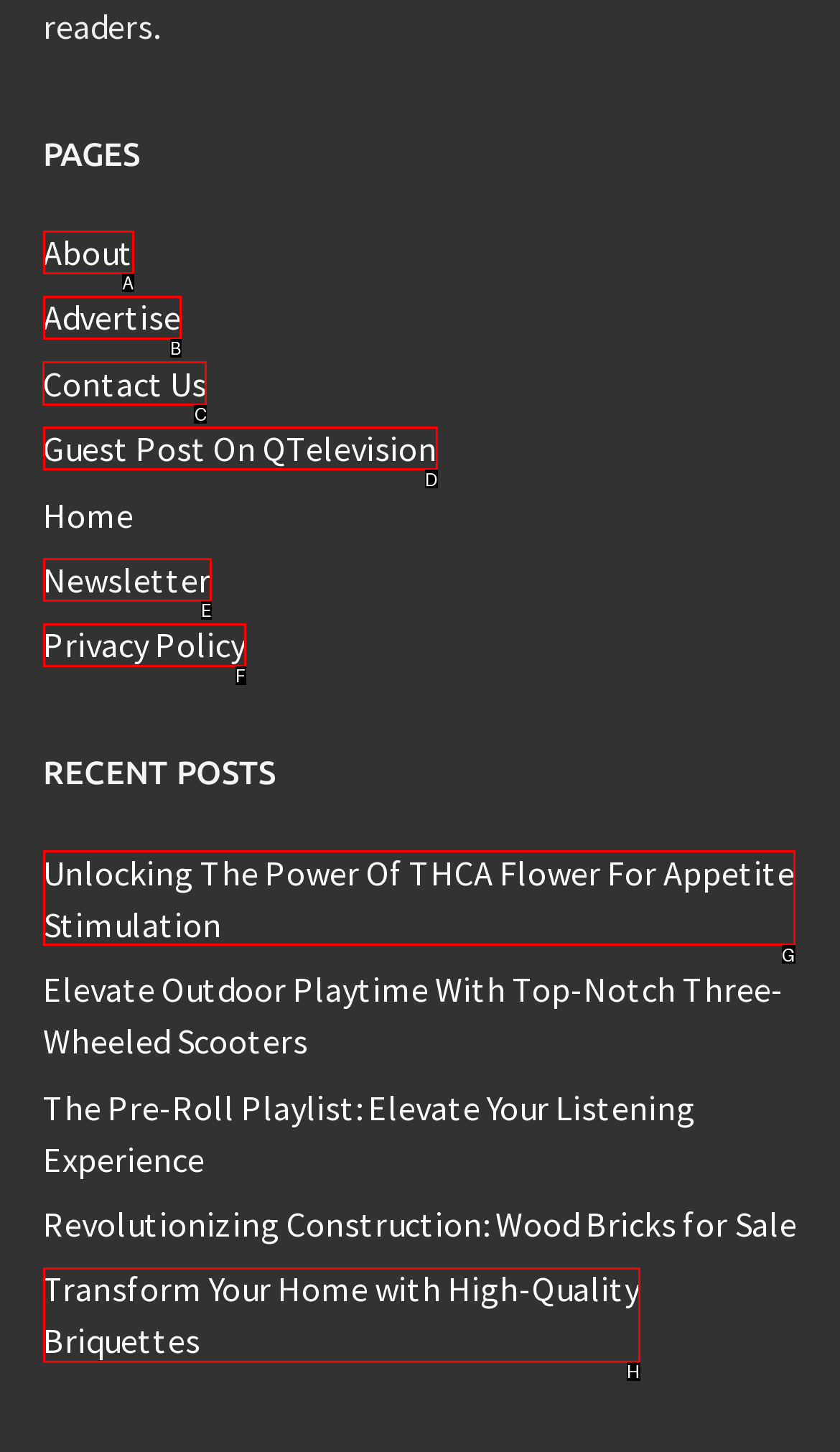Given the task: contact us, tell me which HTML element to click on.
Answer with the letter of the correct option from the given choices.

C